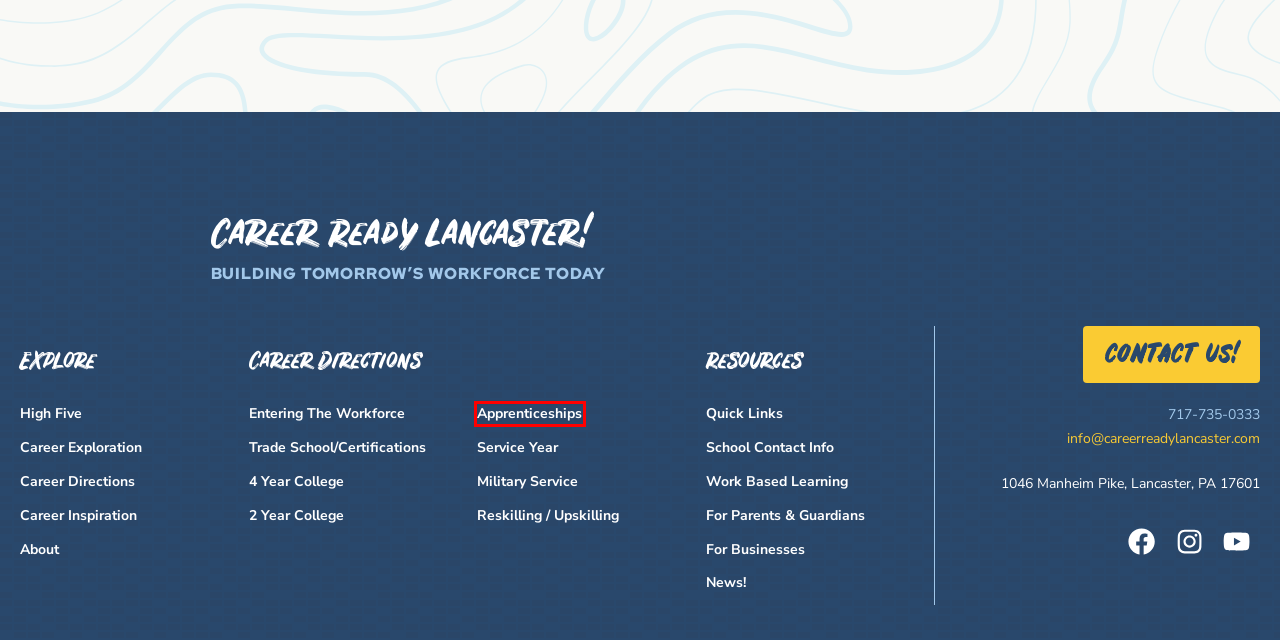You are given a screenshot of a webpage with a red rectangle bounding box around a UI element. Select the webpage description that best matches the new webpage after clicking the element in the bounding box. Here are the candidates:
A. Trade School / Certifications - Career Ready Lancaster!
B. 4 year college - Career Ready Lancaster!
C. Apprenticeships - Career Ready Lancaster!
D. Contact - Career Ready Lancaster!
E. Service Year - Career Ready Lancaster!
F. Entering the Workforce - Career Ready Lancaster!
G. Military Service - Career Ready Lancaster!
H. Reskilling / Upskilling - Career Ready Lancaster!

C